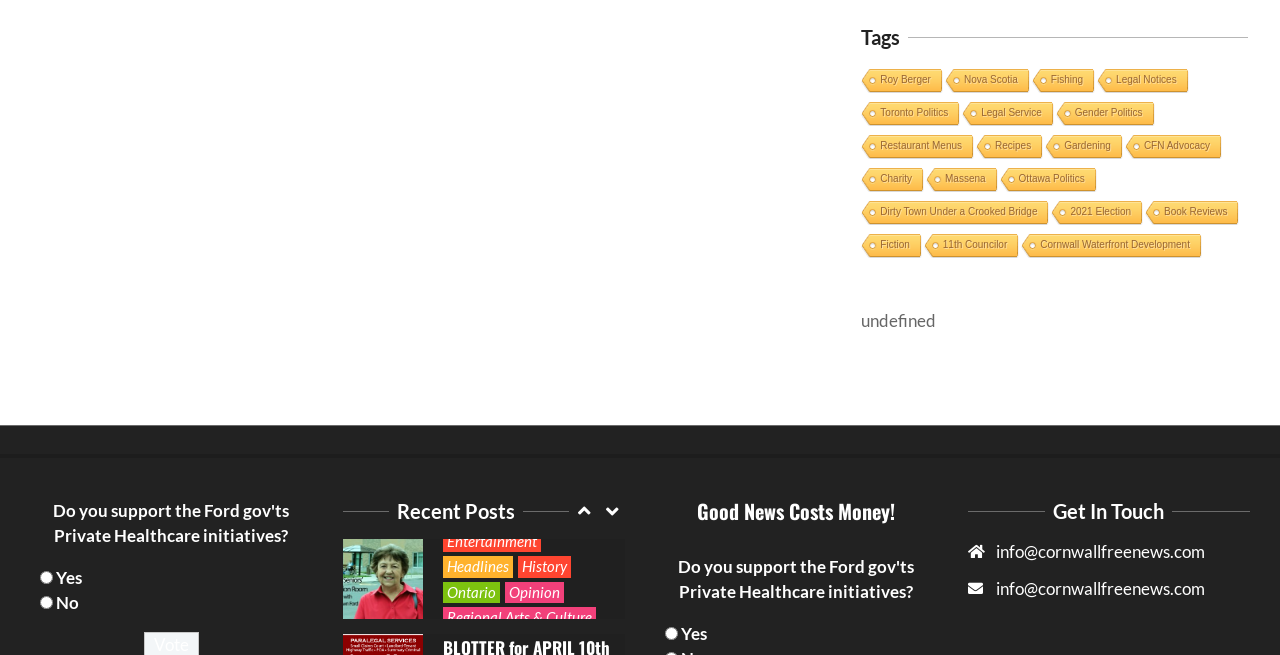Locate the bounding box coordinates of the area where you should click to accomplish the instruction: "Browse accessories and parts of the quad bike".

None